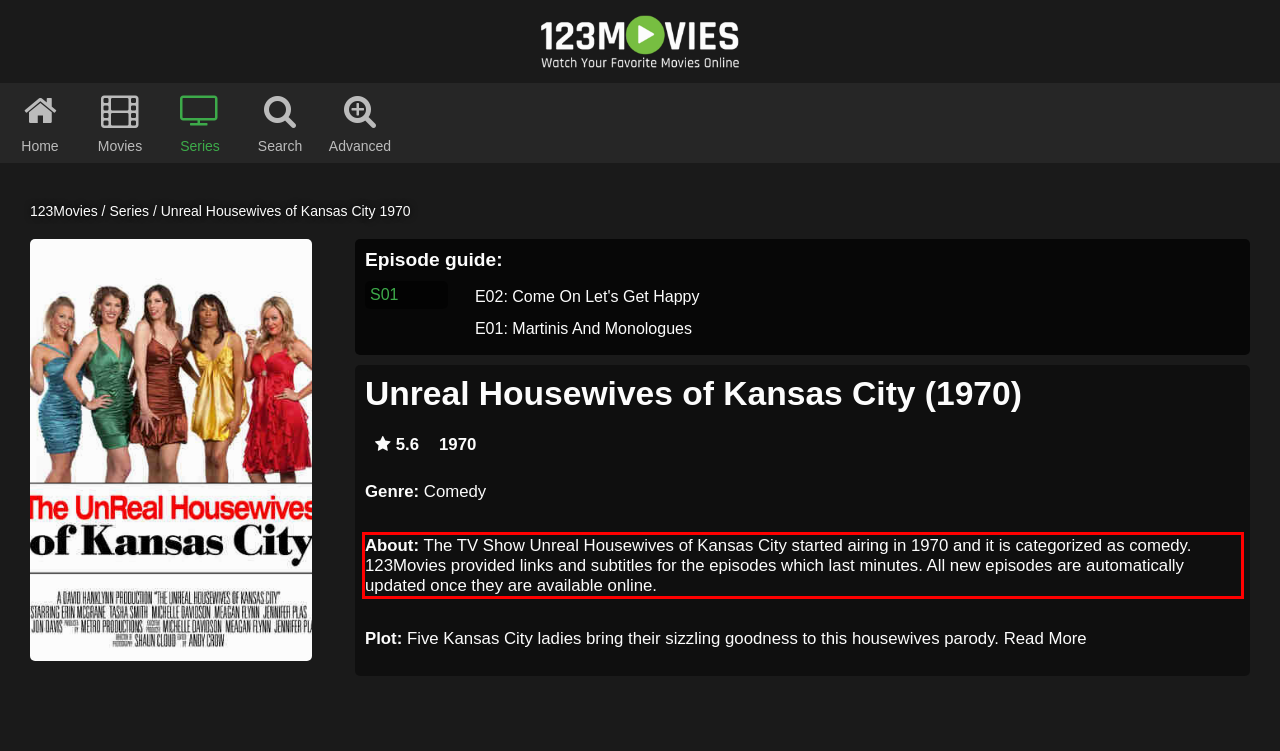Perform OCR on the text inside the red-bordered box in the provided screenshot and output the content.

About: The TV Show Unreal Housewives of Kansas City started airing in 1970 and it is categorized as comedy. 123Movies provided links and subtitles for the episodes which last minutes. All new episodes are automatically updated once they are available online.